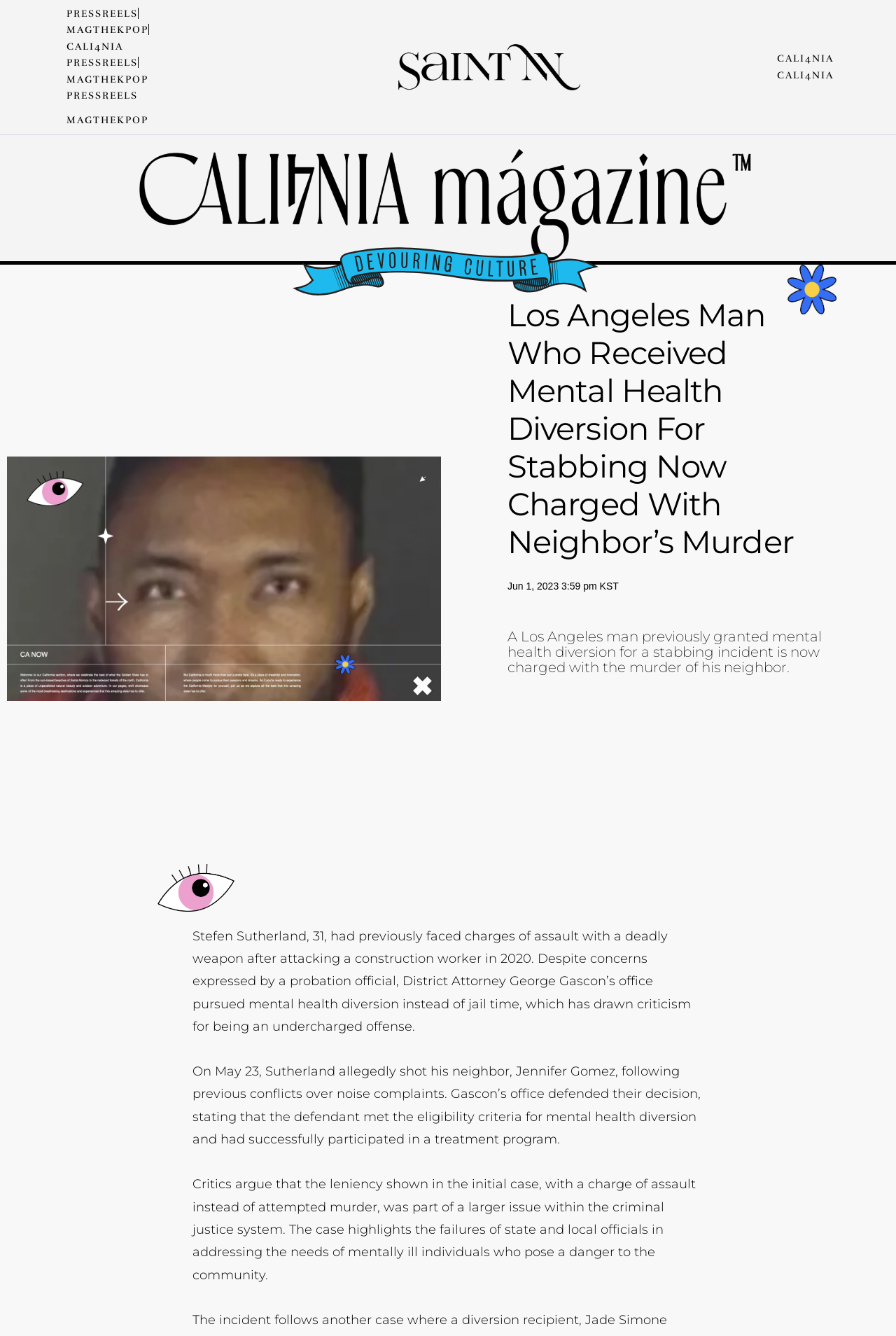Can you find the bounding box coordinates for the element that needs to be clicked to execute this instruction: "check CALI4NIA"? The coordinates should be given as four float numbers between 0 and 1, i.e., [left, top, right, bottom].

[0.066, 0.03, 0.138, 0.039]